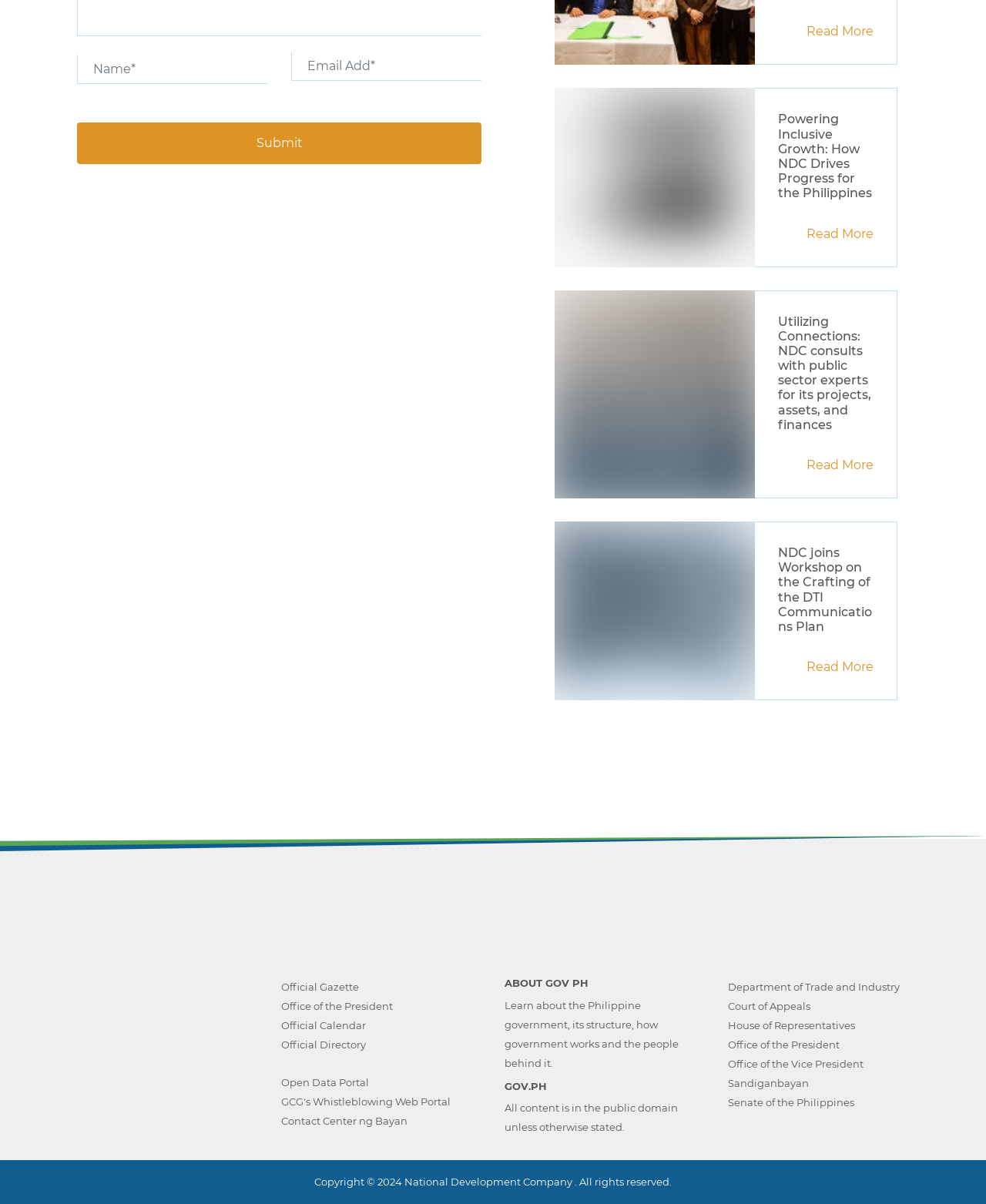Using the provided description GCG's Whistleblowing Web Portal, find the bounding box coordinates for the UI element. Provide the coordinates in (top-left x, top-left y, bottom-right x, bottom-right y) format, ensuring all values are between 0 and 1.

[0.285, 0.907, 0.457, 0.923]